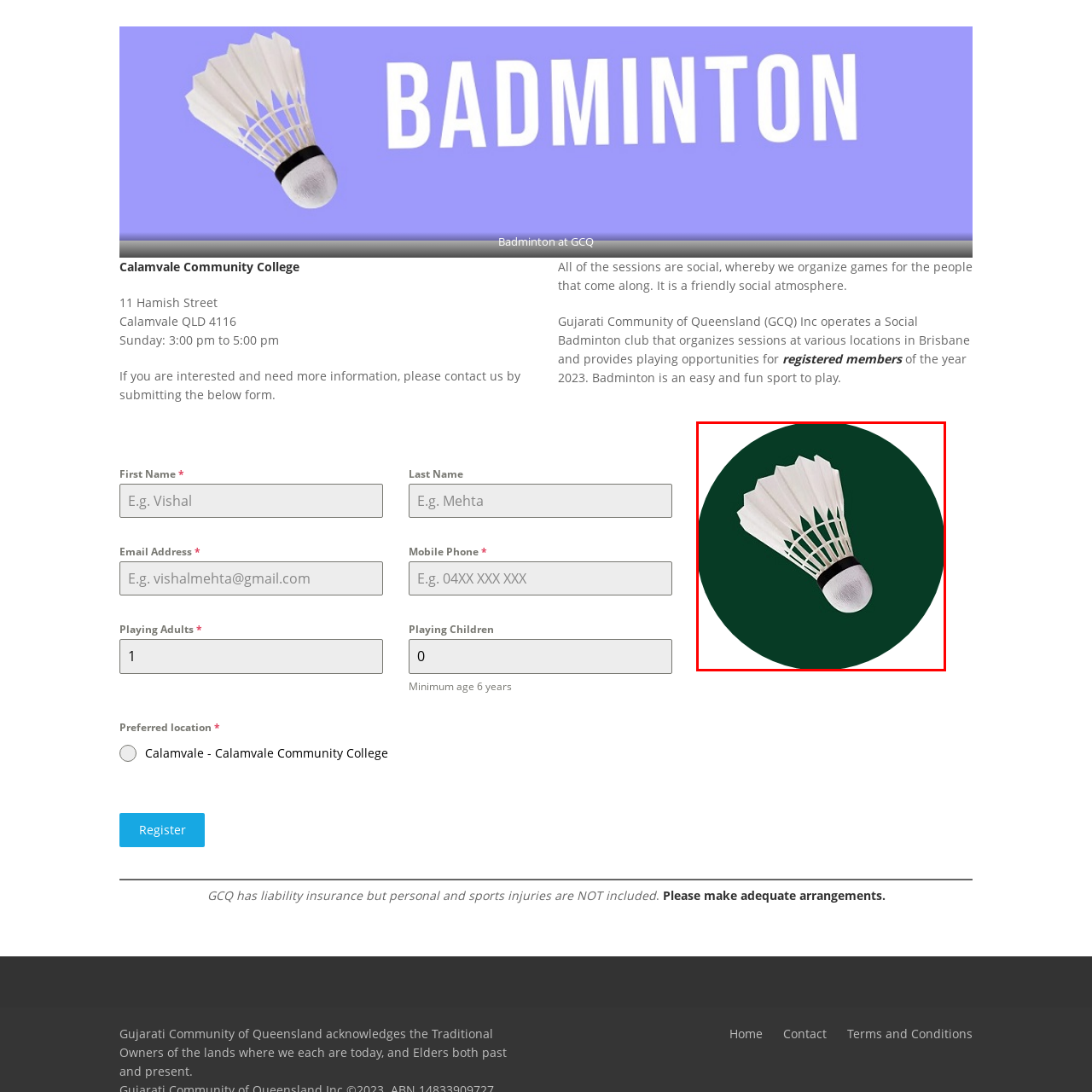Generate a meticulous caption for the image that is highlighted by the red boundary line.

This image features a shuttlecock, a key element in the sport of badminton. The shuttlecock is depicted with its conical, feathered design prominently visible against a dark green circular background. Its distinctive features include the rounded cork base and elongated feathers, which help it to glide through the air during play. This representation highlights the agility and precision required in badminton, which is a popular social activity organized by the Gujarati Community of Queensland at their various sessions.